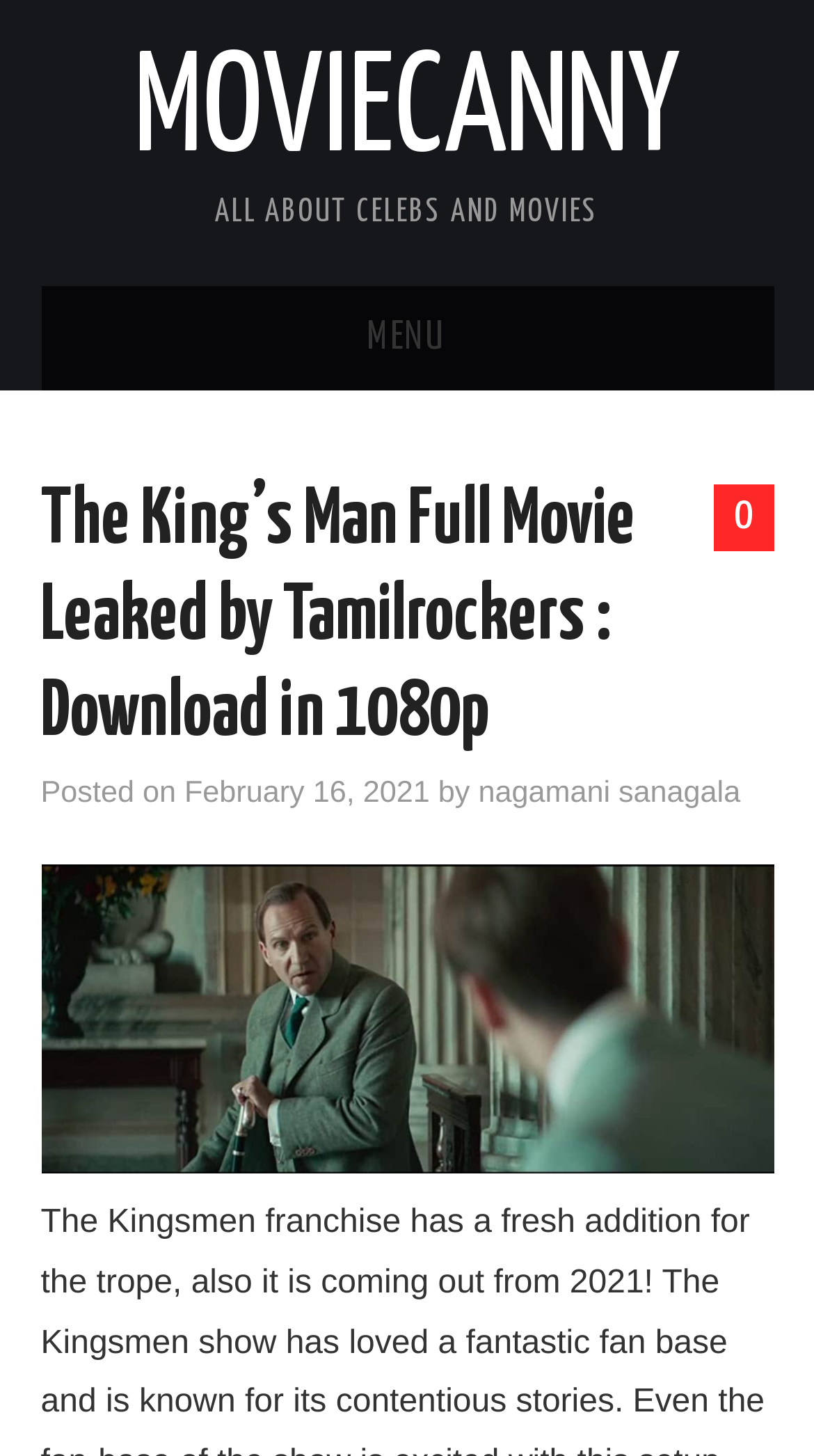Who posted the article?
Provide a detailed and well-explained answer to the question.

The answer can be found in the link element 'nagamani sanagala' which is a sub-element of the header element and is preceded by the text 'by'.